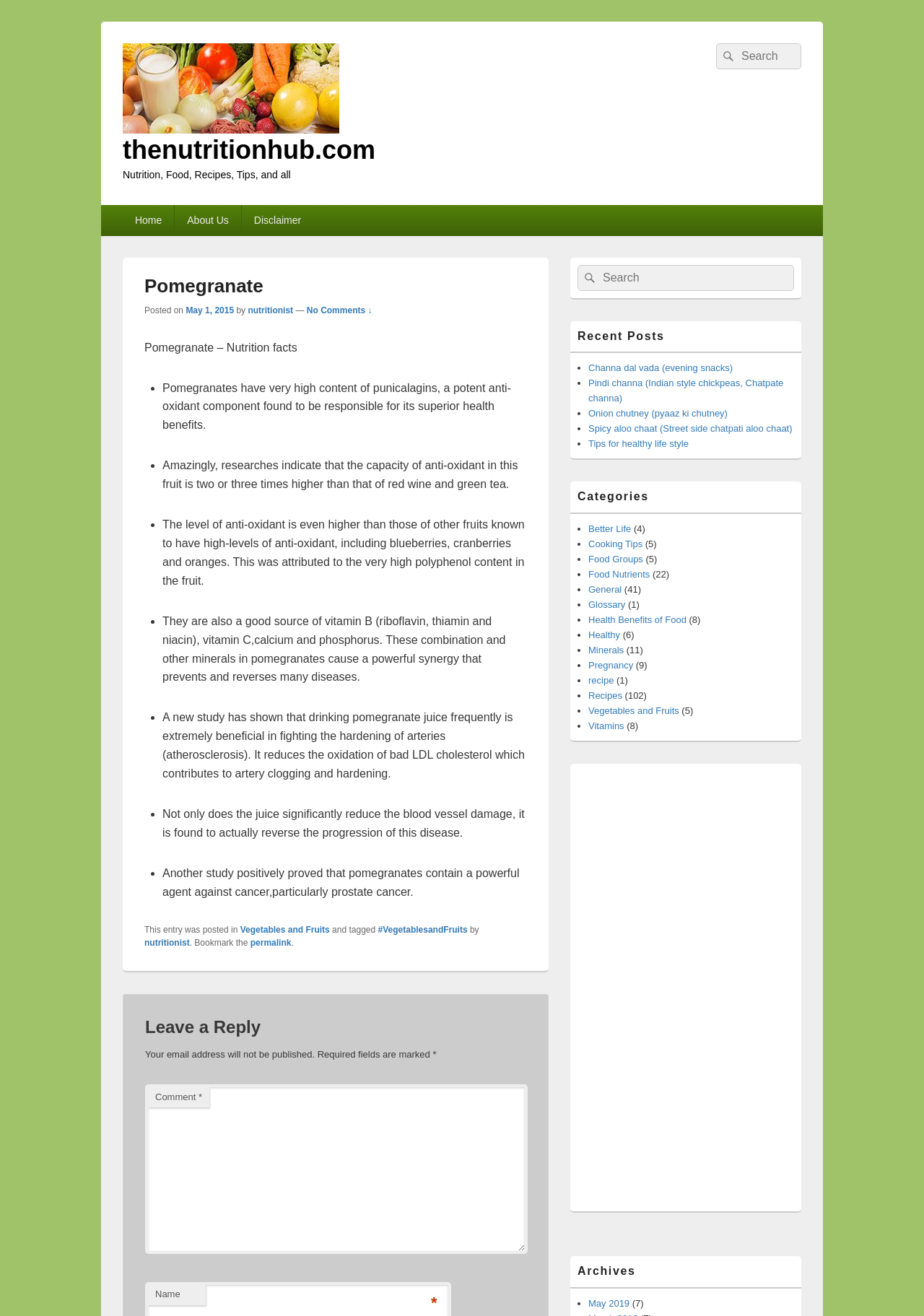Identify the bounding box coordinates for the UI element described by the following text: "#VegetablesandFruits". Provide the coordinates as four float numbers between 0 and 1, in the format [left, top, right, bottom].

[0.409, 0.702, 0.506, 0.71]